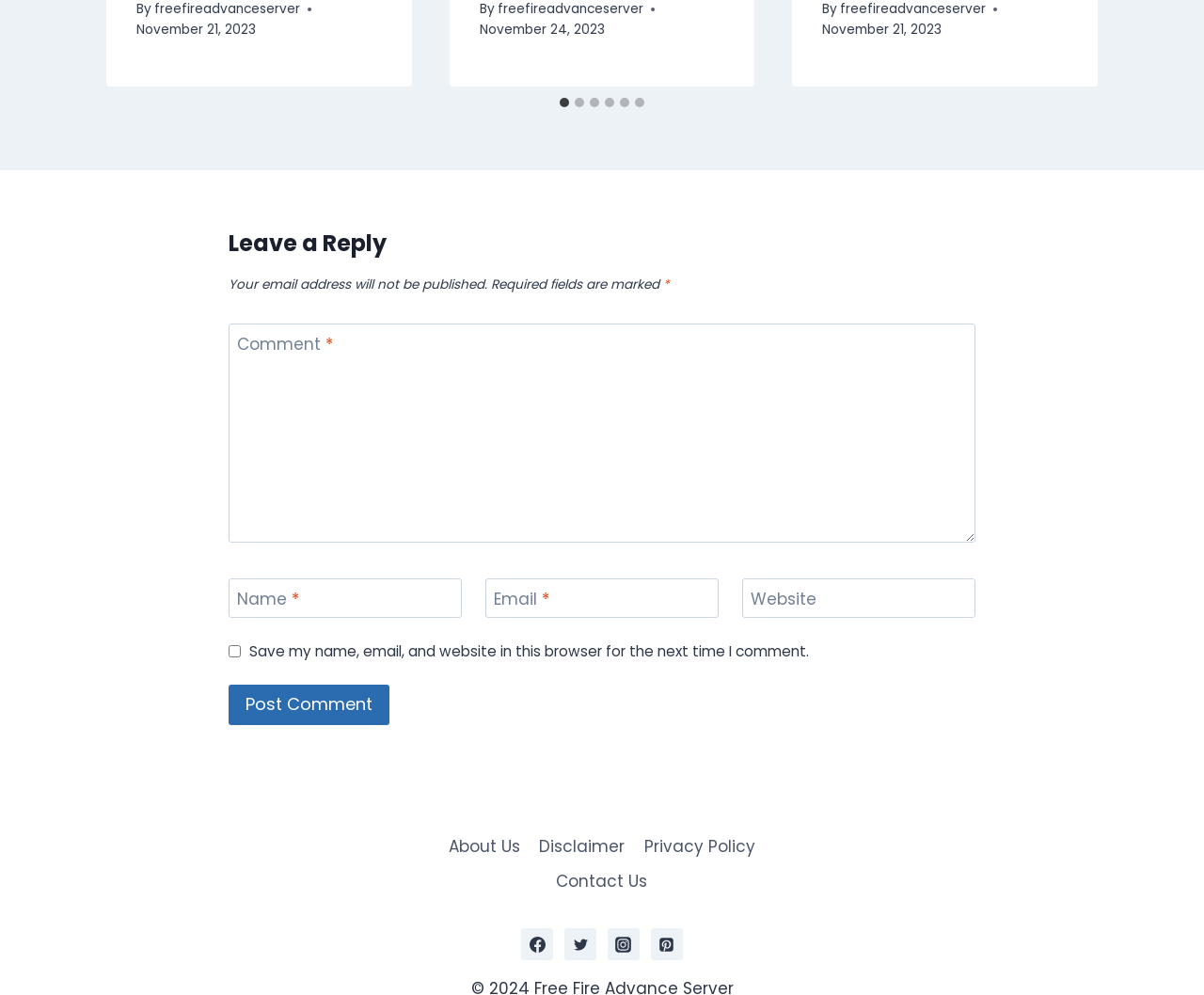Refer to the image and offer a detailed explanation in response to the question: What is the label of the button below the comment form?

I looked at the comment form and found a button below it, which is labeled as 'Post Comment'.